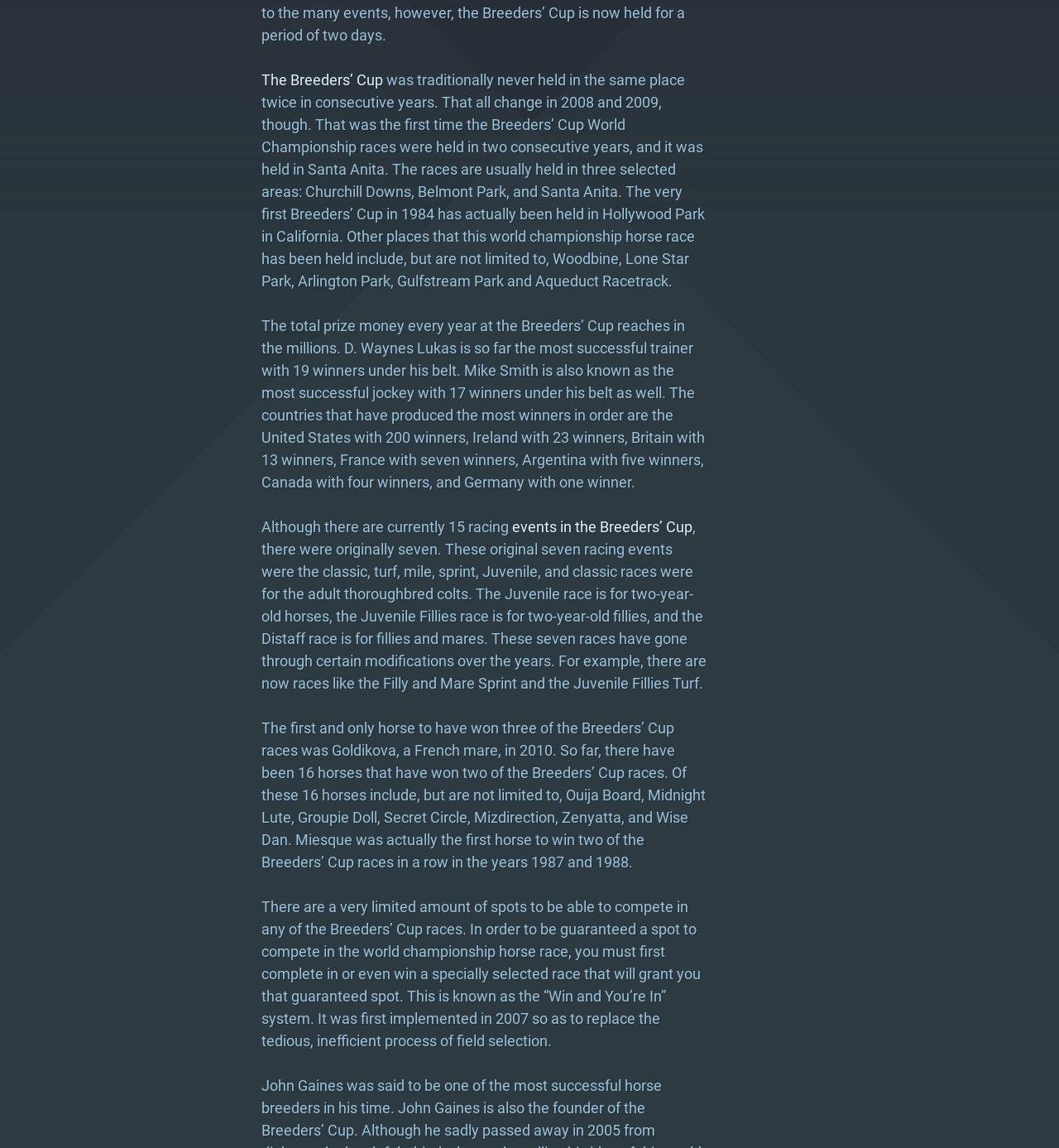Predict the bounding box coordinates of the UI element that matches this description: "events in the Breeders’ Cup". The coordinates should be in the format [left, top, right, bottom] with each value between 0 and 1.

[0.484, 0.451, 0.654, 0.466]